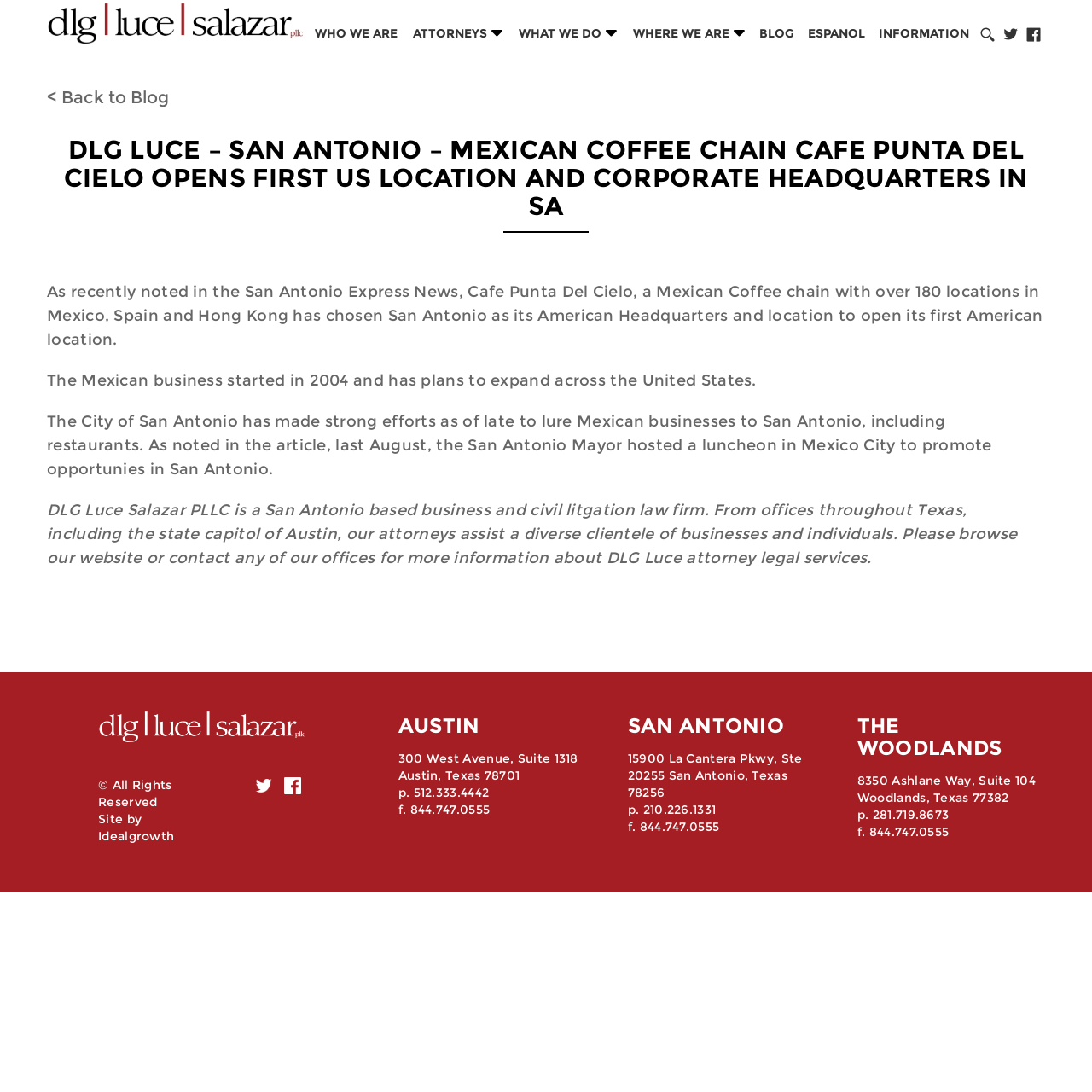Please find the bounding box coordinates of the element that you should click to achieve the following instruction: "Click the 'WHERE WE ARE' link". The coordinates should be presented as four float numbers between 0 and 1: [left, top, right, bottom].

[0.58, 0.023, 0.668, 0.038]